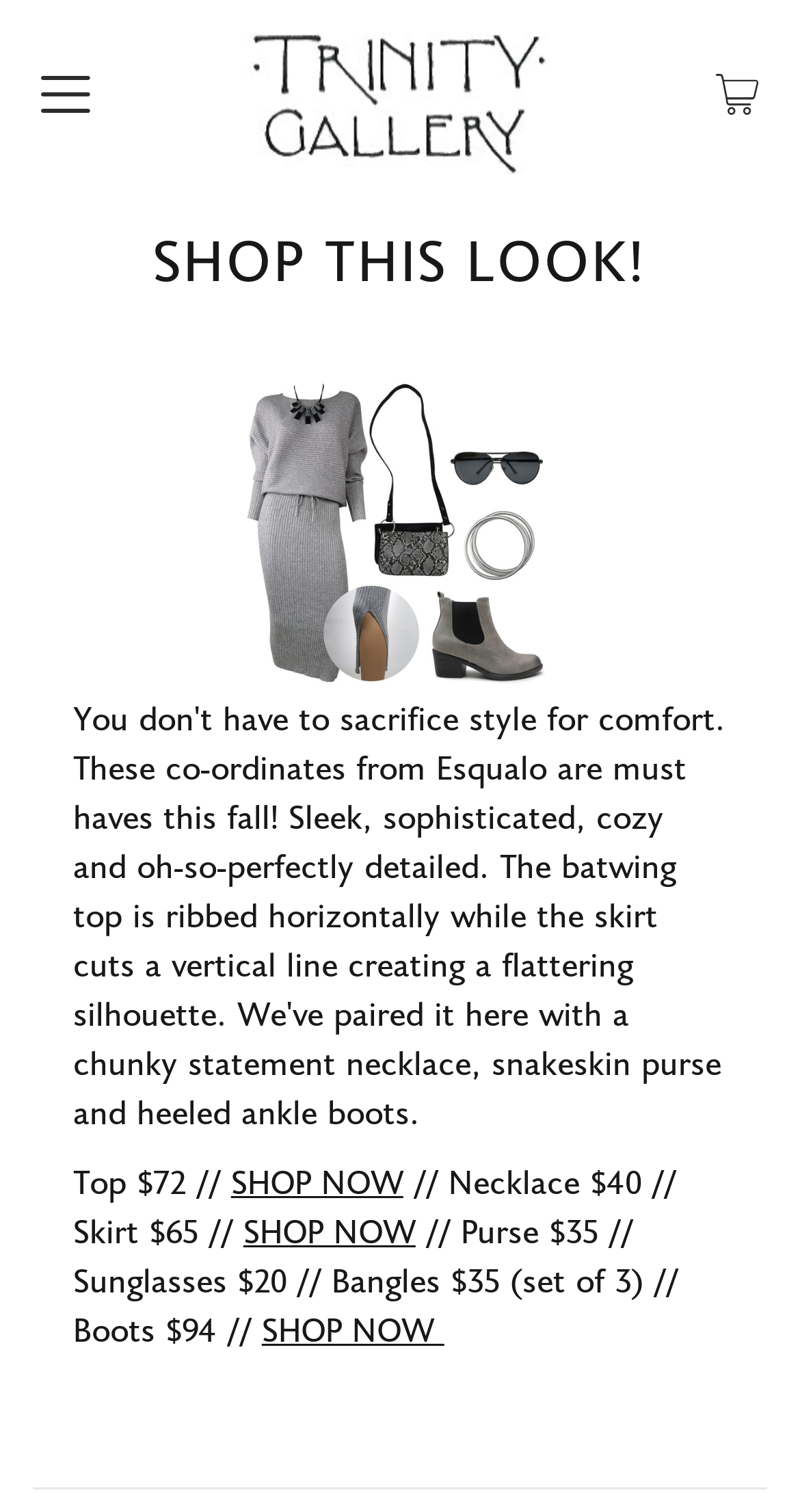Elaborate on the webpage's design and content in a detailed caption.

The webpage is an online shopping page, specifically a "Shop This Look" section from Trinity Gallery. At the top, there is a header section with a navigation button on the left, a Trinity Gallery logo in the middle, and a cart button on the right. The navigation button has an icon, and the cart button also has an icon.

Below the header, there is a large heading "SHOP THIS LOOK!" in bold font, accompanied by a large image that takes up most of the width of the page. The image is positioned in the middle of the page, with some space above and below it.

Underneath the image, there are several sections of text and links, each describing a specific item of clothing or accessory. The first section has the text "Top $72" followed by a "SHOP NOW" link. The second section has the text "Necklace $40 // Skirt $65" followed by another "SHOP NOW" link. The third section has a longer list of items, including a purse, sunglasses, bangles, and boots, with their respective prices, followed by a "SHOP NOW" link.

All of these sections are positioned in a vertical column, with each section stacked below the previous one. The text and links are centered within each section, with some space between each section. Overall, the page has a clean and organized layout, making it easy to navigate and shop for the featured items.